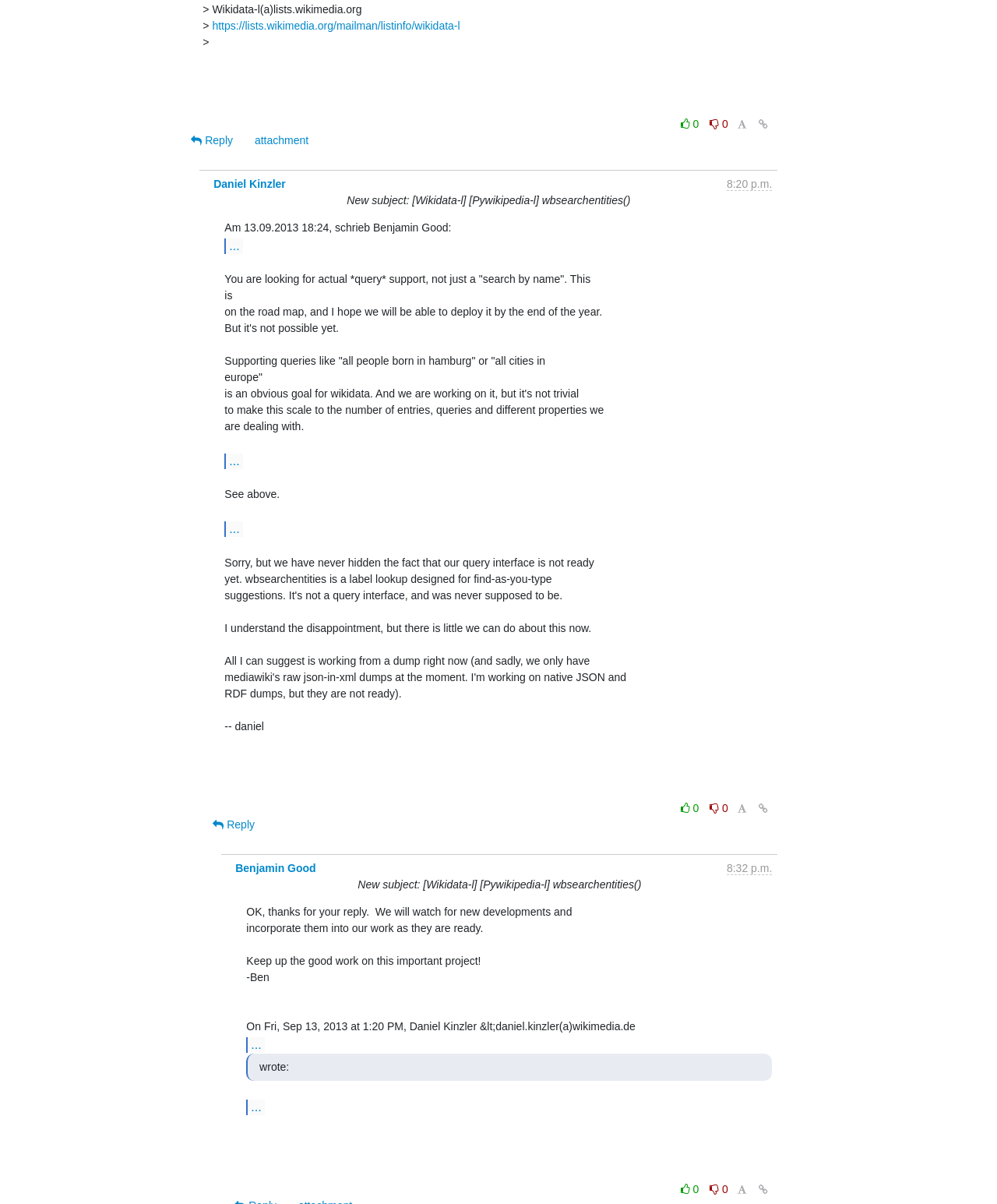Identify the bounding box for the UI element specified in this description: "Daniel Kinzler". The coordinates must be four float numbers between 0 and 1, formatted as [left, top, right, bottom].

[0.214, 0.148, 0.287, 0.158]